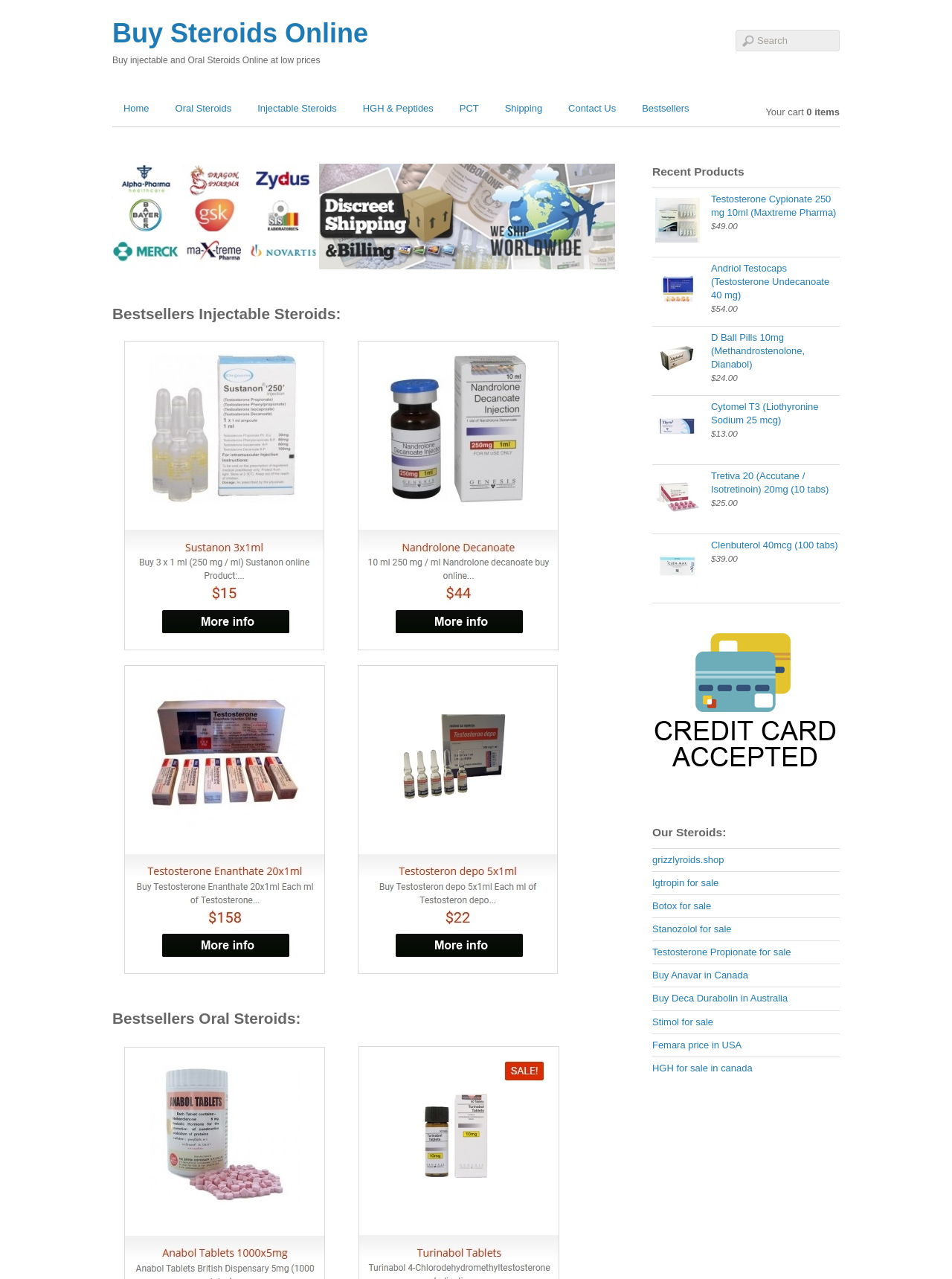How many items are in the cart?
Use the screenshot to answer the question with a single word or phrase.

0